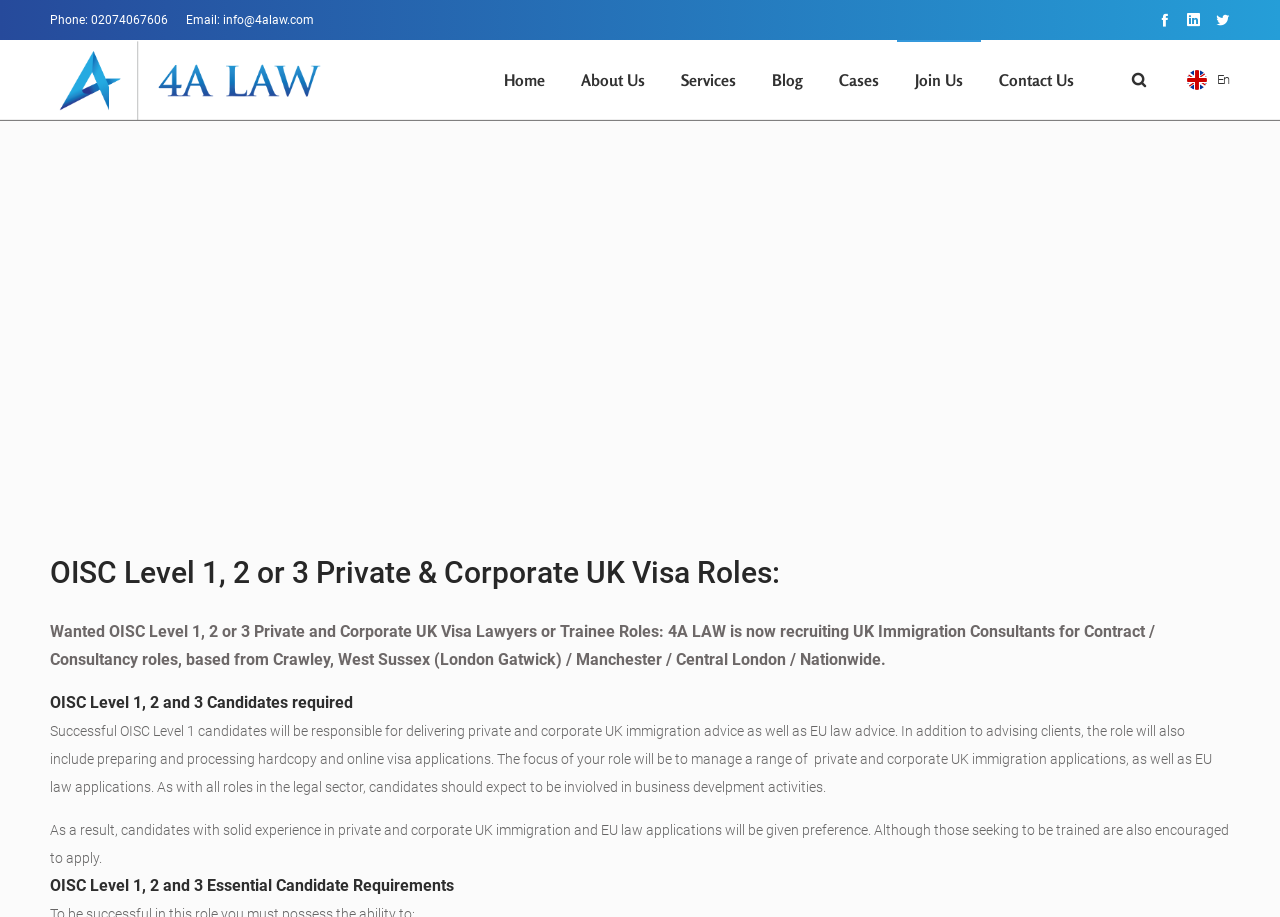Based on the image, please respond to the question with as much detail as possible:
What is the phone number?

I found the phone number by looking at the StaticText element with the text 'Phone:' and its adjacent link element with the text '02074067606'.